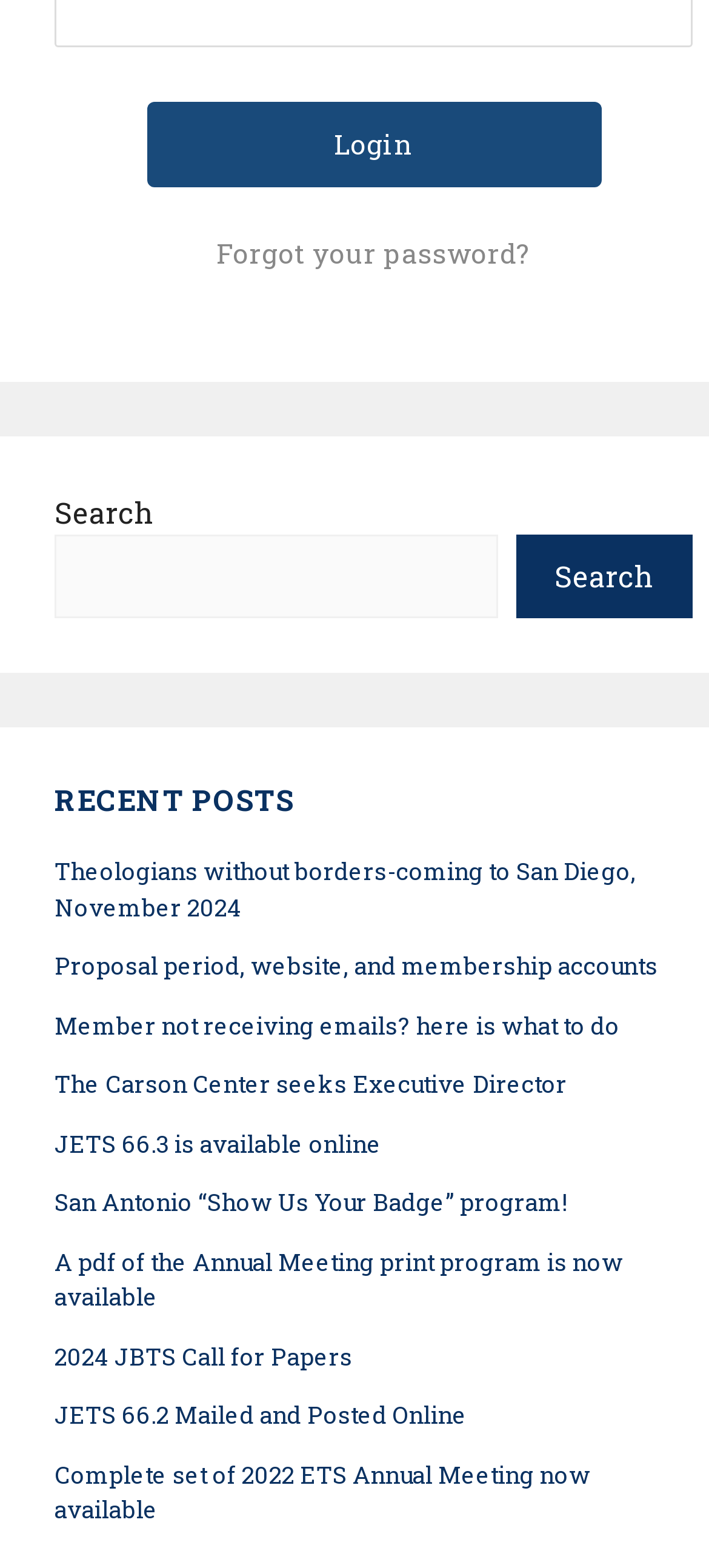Locate the bounding box coordinates of the element that should be clicked to execute the following instruction: "Read the recent post about Theologians without borders".

[0.077, 0.545, 0.897, 0.589]